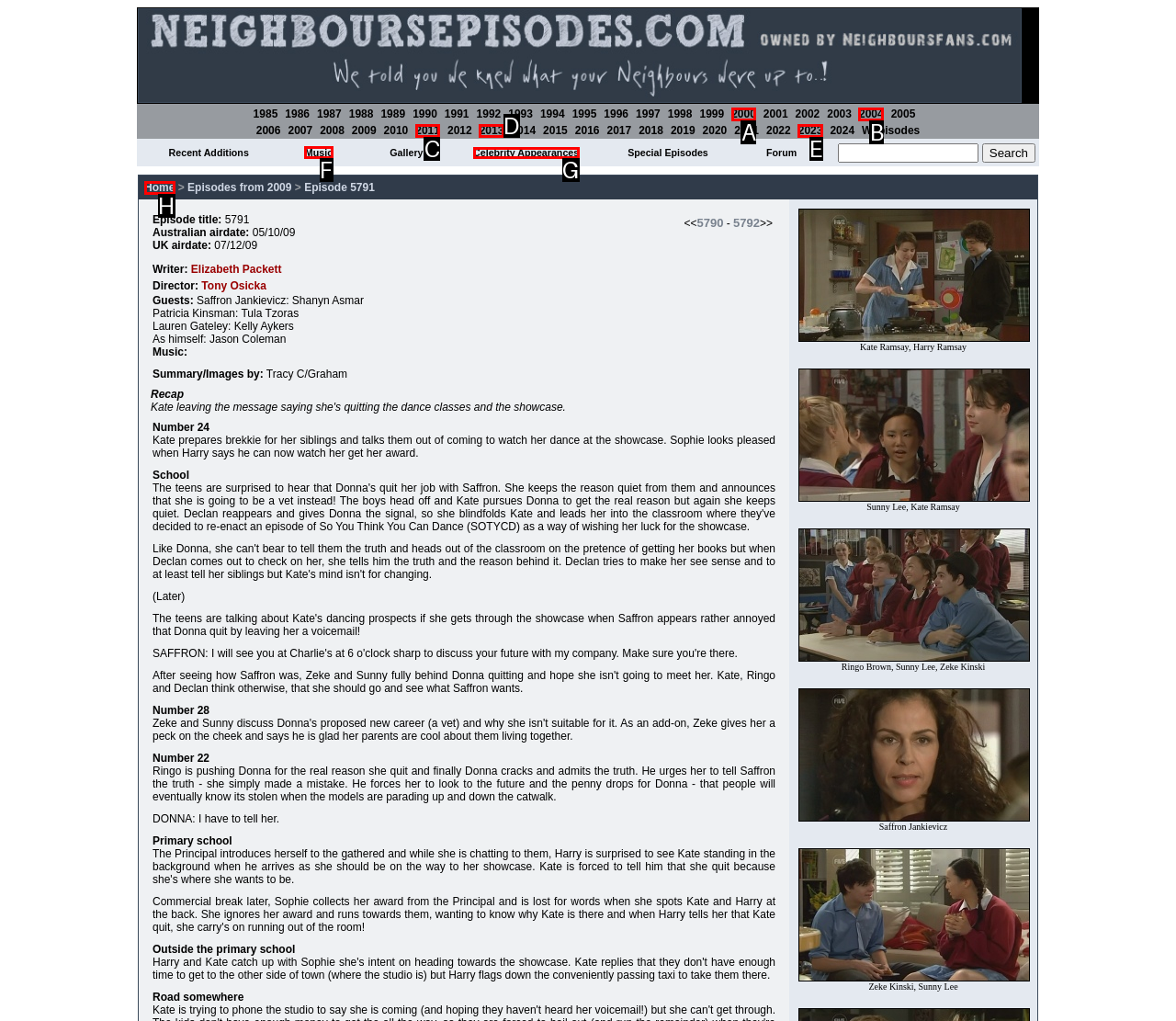For the instruction: Contact using phone number, determine the appropriate UI element to click from the given options. Respond with the letter corresponding to the correct choice.

None